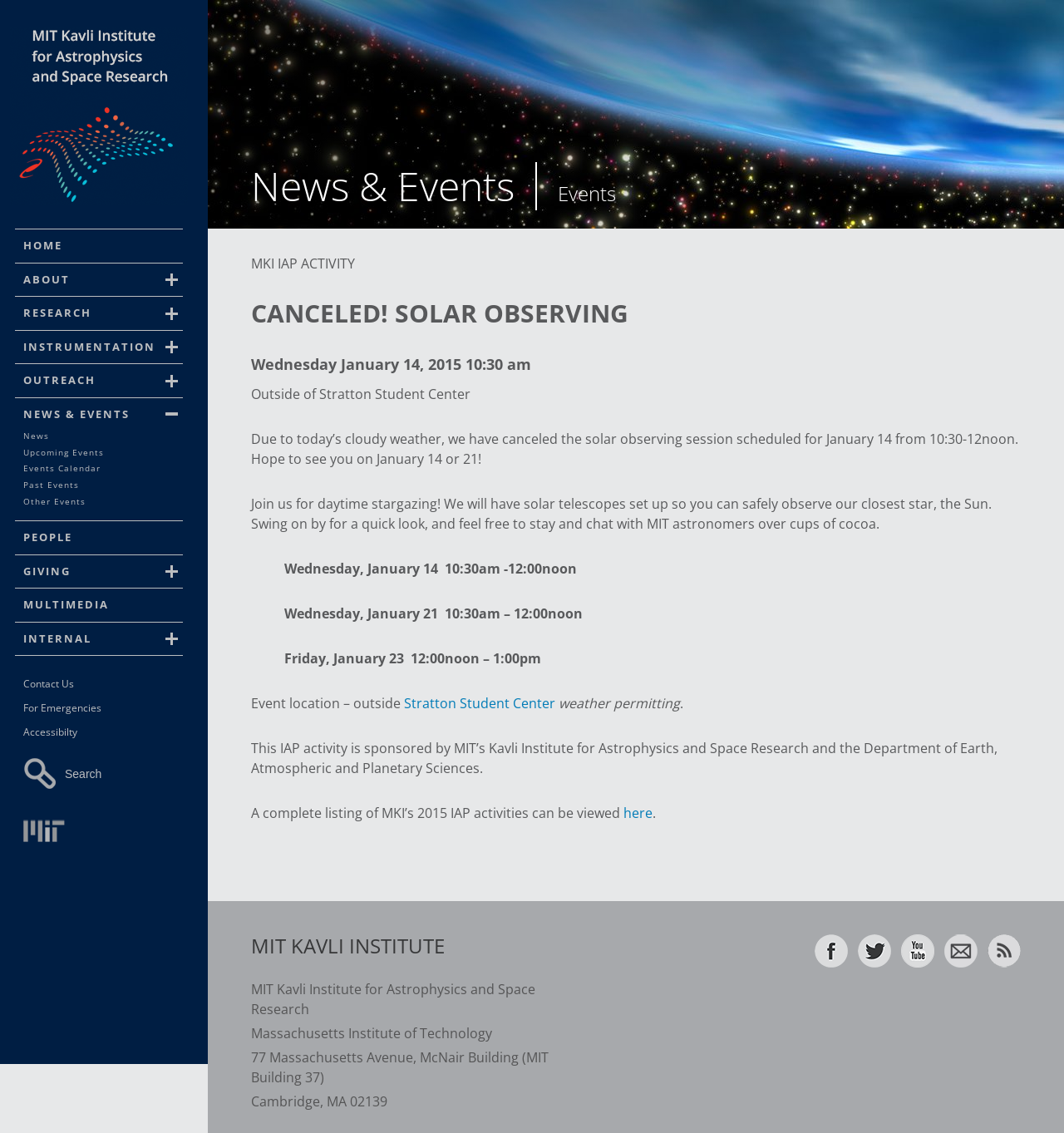Identify the bounding box coordinates of the area you need to click to perform the following instruction: "Click HOME".

[0.022, 0.21, 0.059, 0.223]